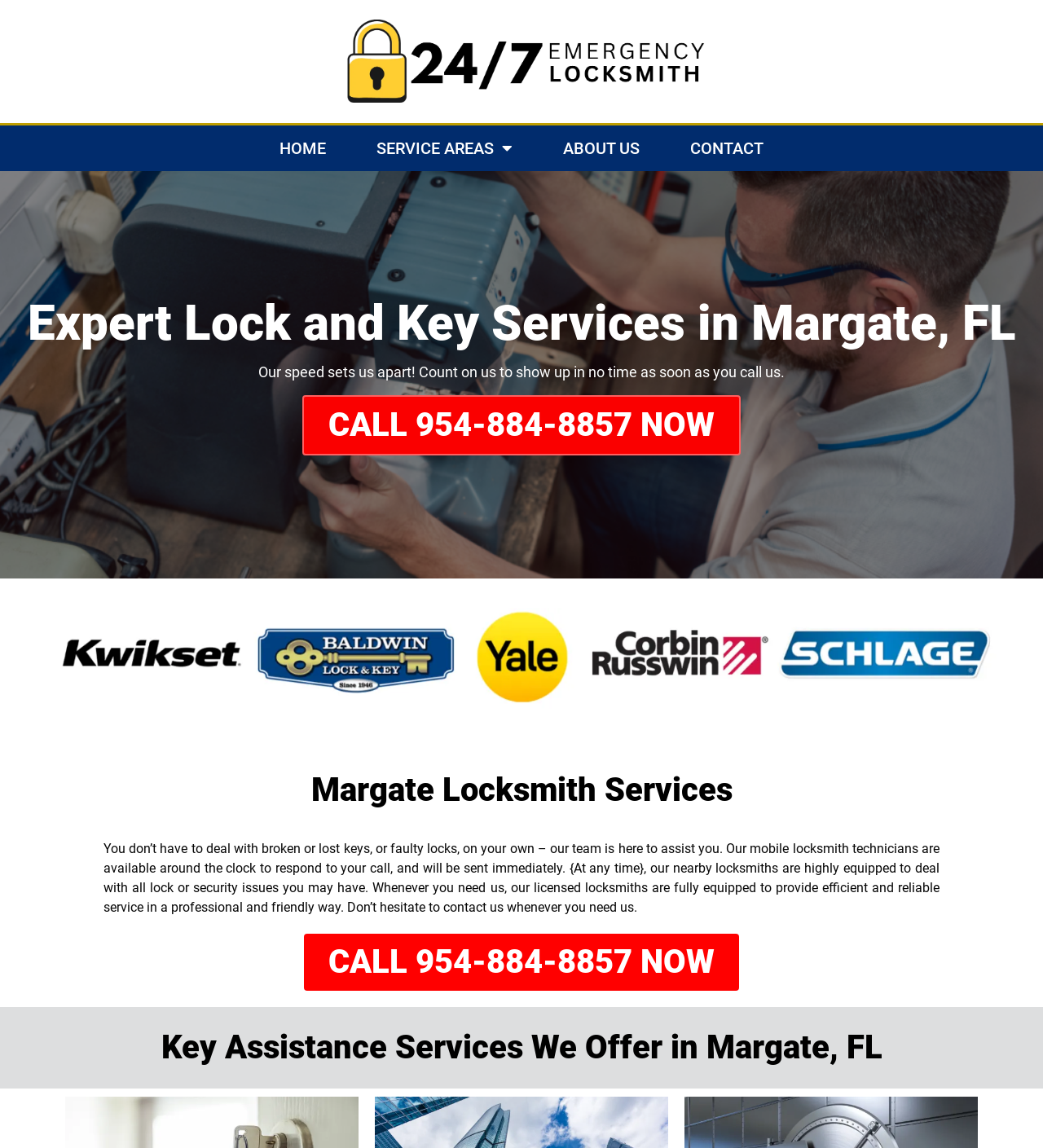What type of services does the locksmith company offer?
Please respond to the question with a detailed and well-explained answer.

I determined this by looking at the heading 'Margate Locksmith Services' and the text 'Our team is here to assist you... with all lock or security issues you may have', which suggests that the company offers a range of lock and key services.